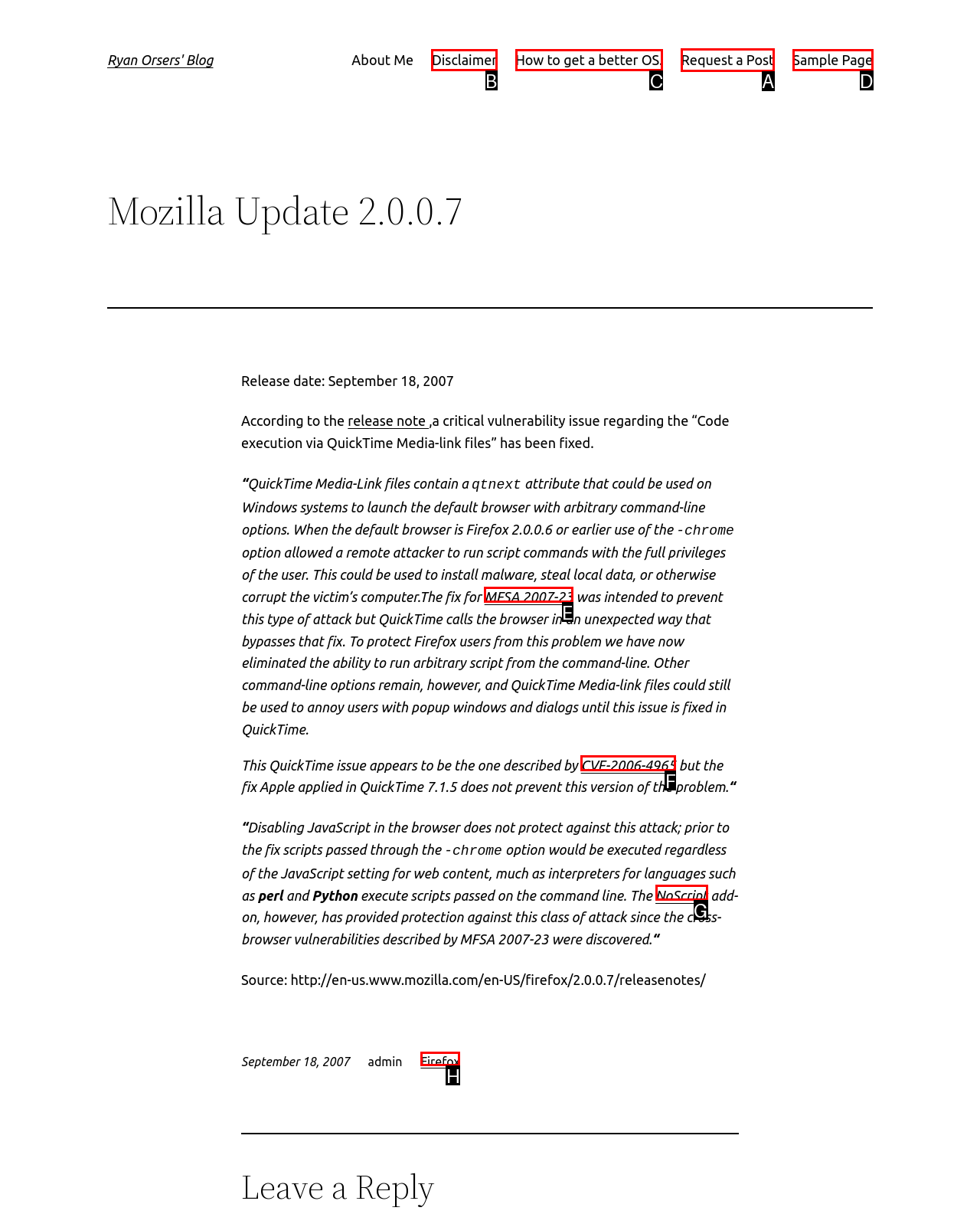Indicate the letter of the UI element that should be clicked to accomplish the task: Click on the 'Request a Post' link. Answer with the letter only.

A